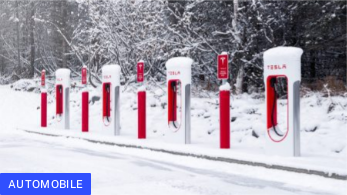What is the weather condition depicted in the image?
Your answer should be a single word or phrase derived from the screenshot.

Snowy